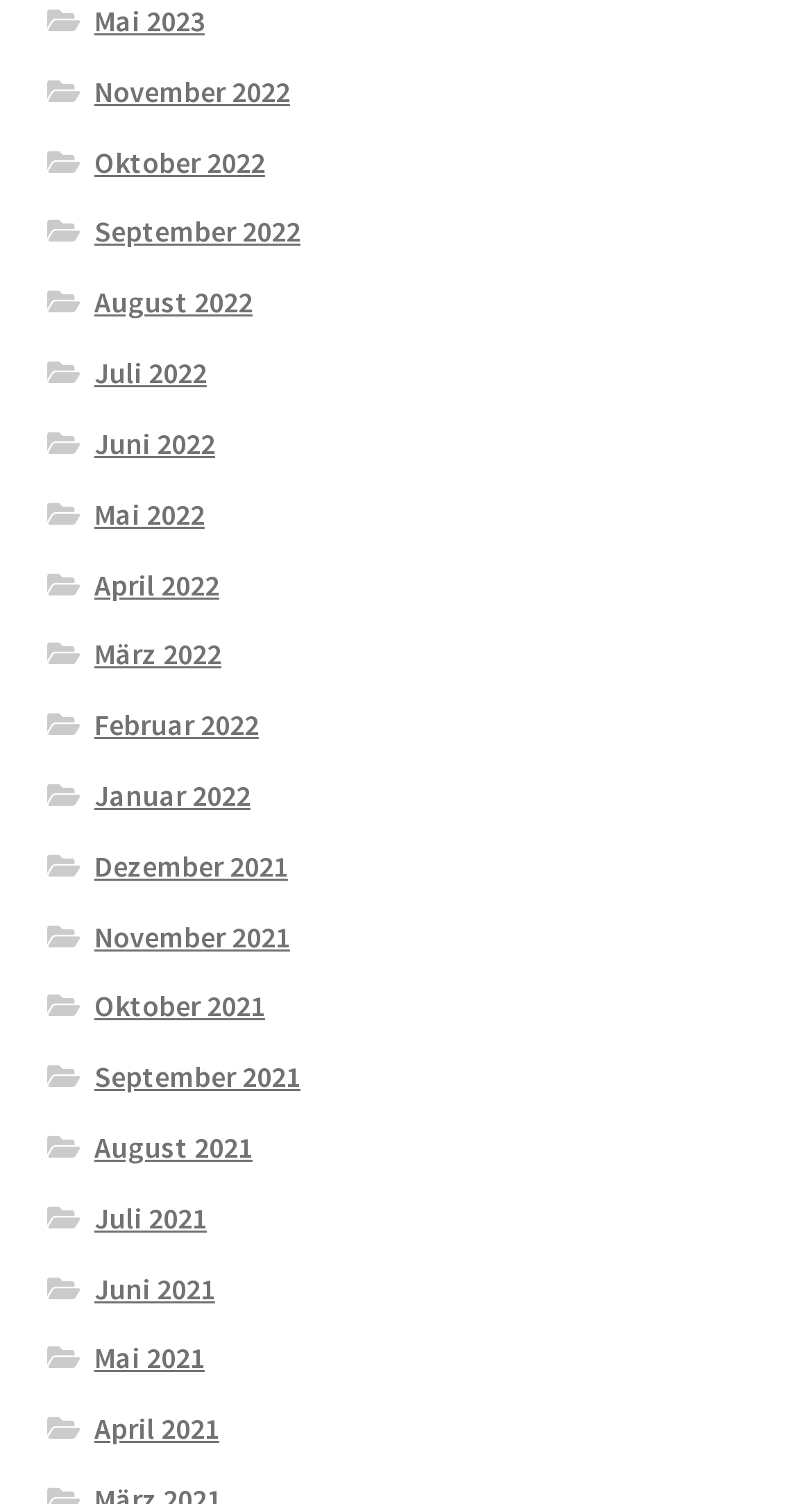Find the bounding box coordinates of the clickable element required to execute the following instruction: "go to November 2022". Provide the coordinates as four float numbers between 0 and 1, i.e., [left, top, right, bottom].

[0.116, 0.048, 0.357, 0.073]